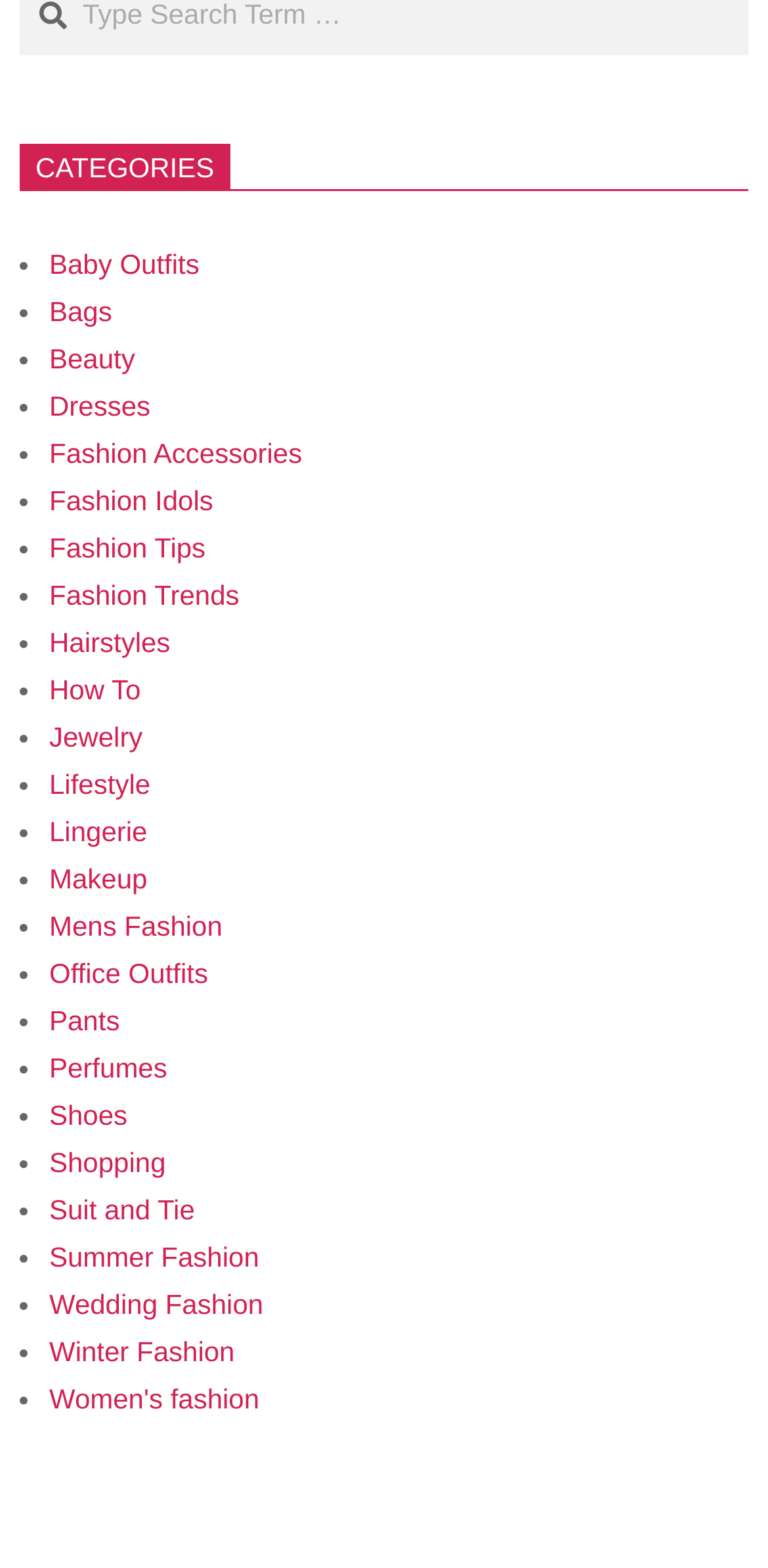Show the bounding box coordinates of the region that should be clicked to follow the instruction: "View the 'Makeup' category."

[0.064, 0.55, 0.192, 0.57]